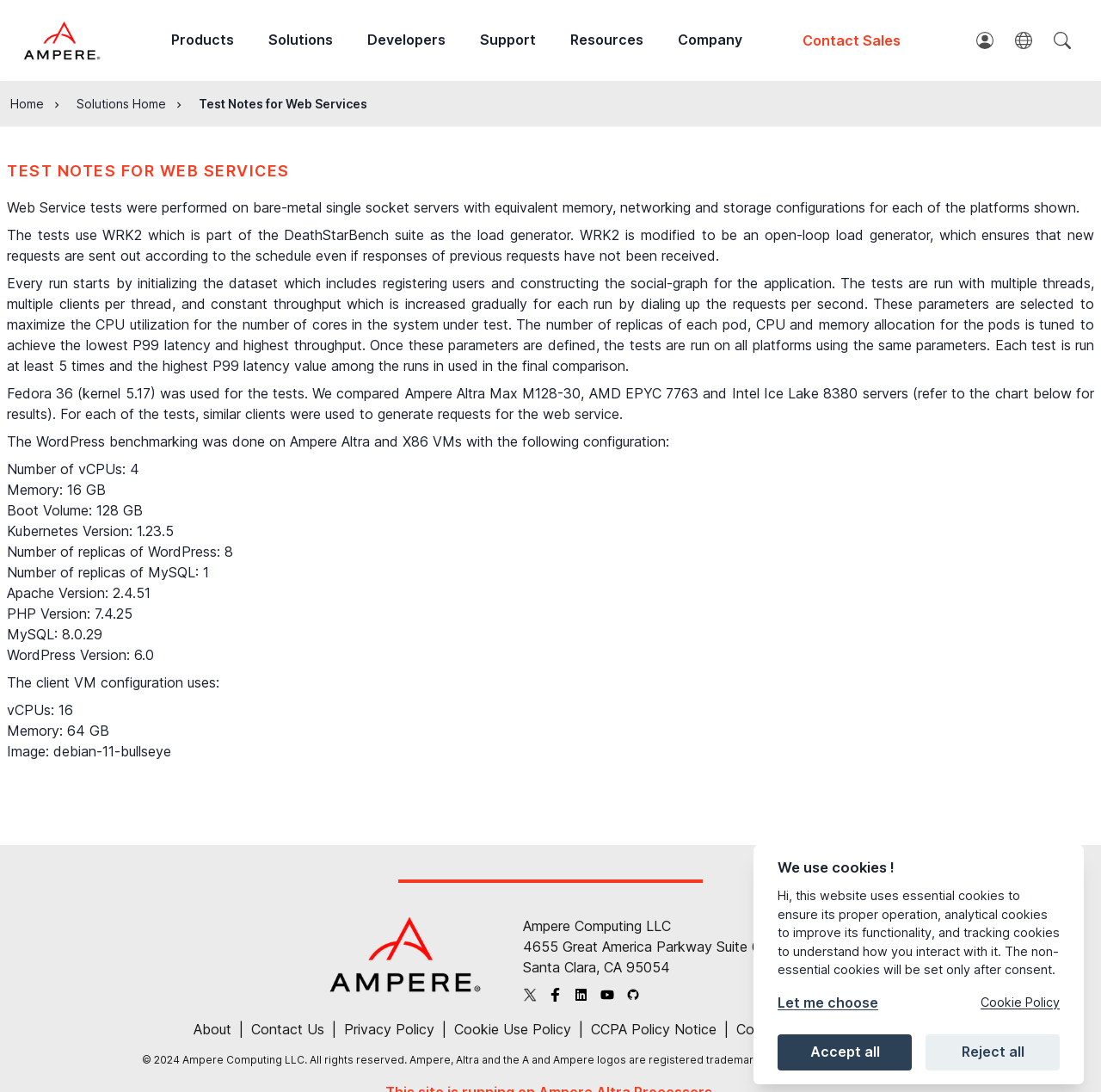Please identify the bounding box coordinates of the element on the webpage that should be clicked to follow this instruction: "Click the 'Contact Sales' link". The bounding box coordinates should be given as four float numbers between 0 and 1, formatted as [left, top, right, bottom].

[0.729, 0.028, 0.818, 0.046]